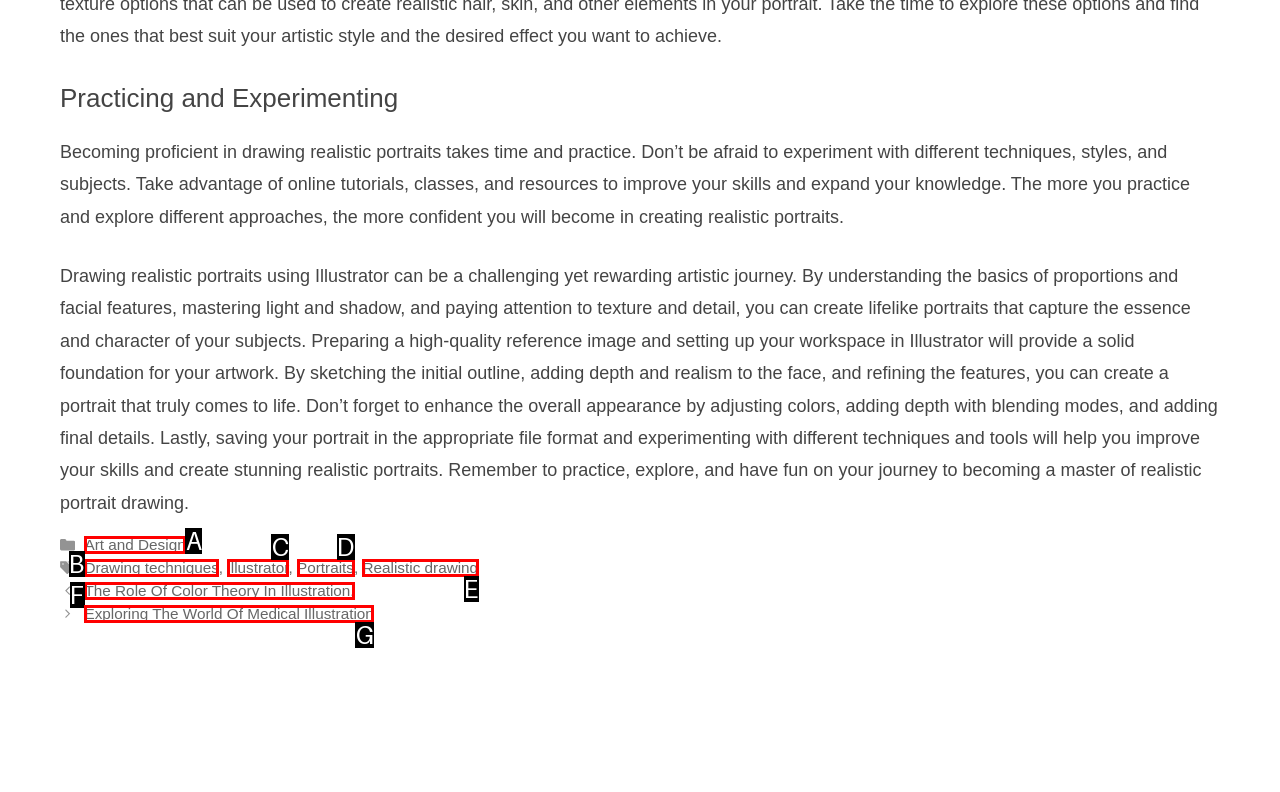Match the HTML element to the description: illustrator. Answer with the letter of the correct option from the provided choices.

C